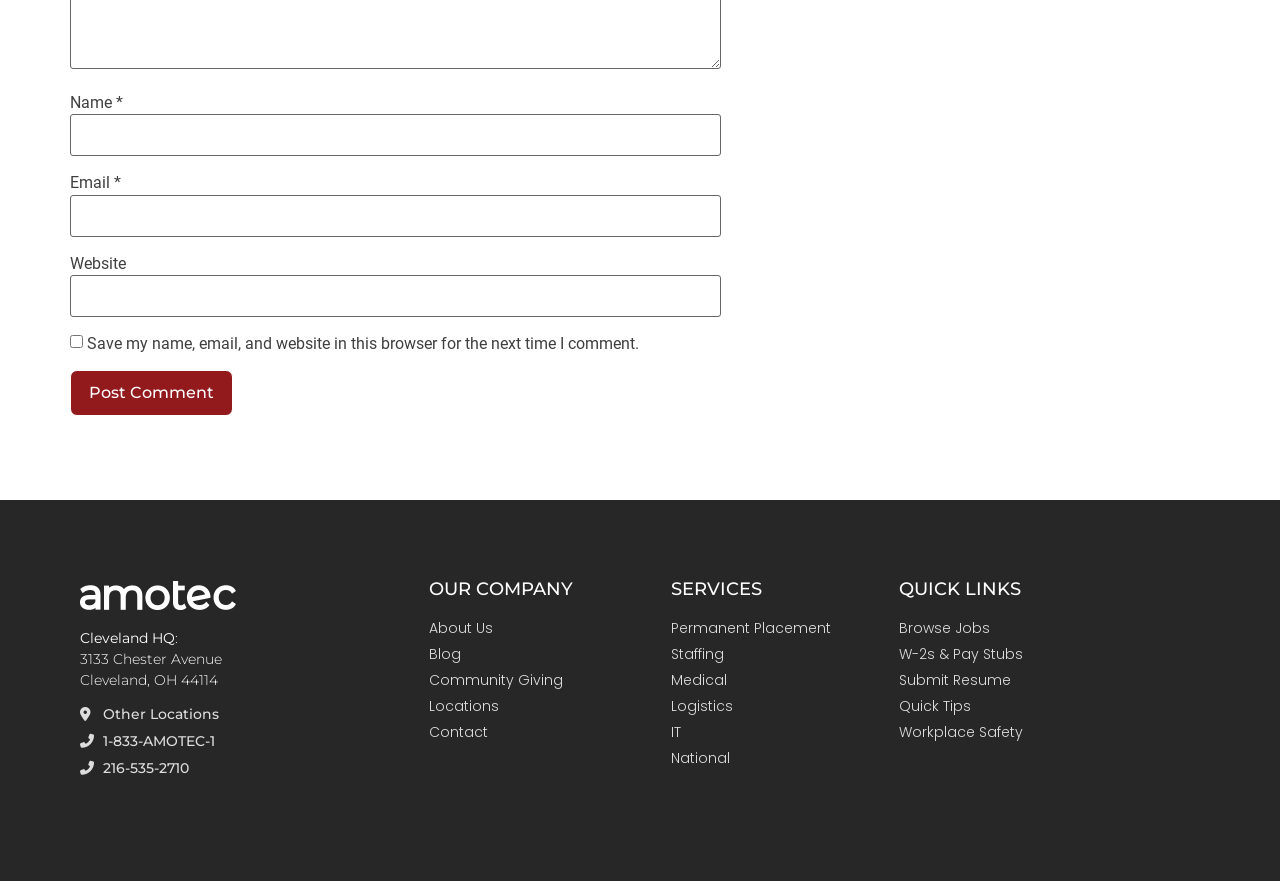Please specify the coordinates of the bounding box for the element that should be clicked to carry out this instruction: "Browse Jobs". The coordinates must be four float numbers between 0 and 1, formatted as [left, top, right, bottom].

[0.702, 0.702, 0.937, 0.725]